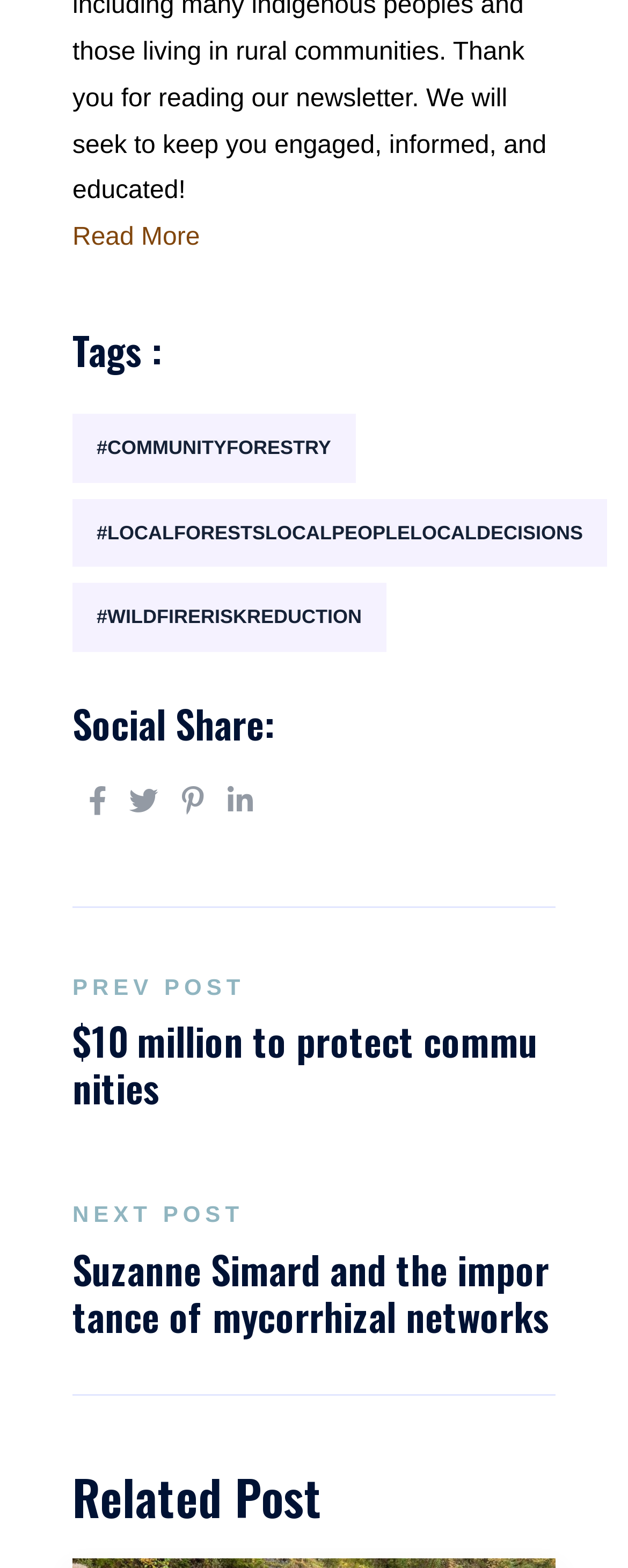Can you pinpoint the bounding box coordinates for the clickable element required for this instruction: "Share on social media"? The coordinates should be four float numbers between 0 and 1, i.e., [left, top, right, bottom].

[0.141, 0.497, 0.169, 0.526]